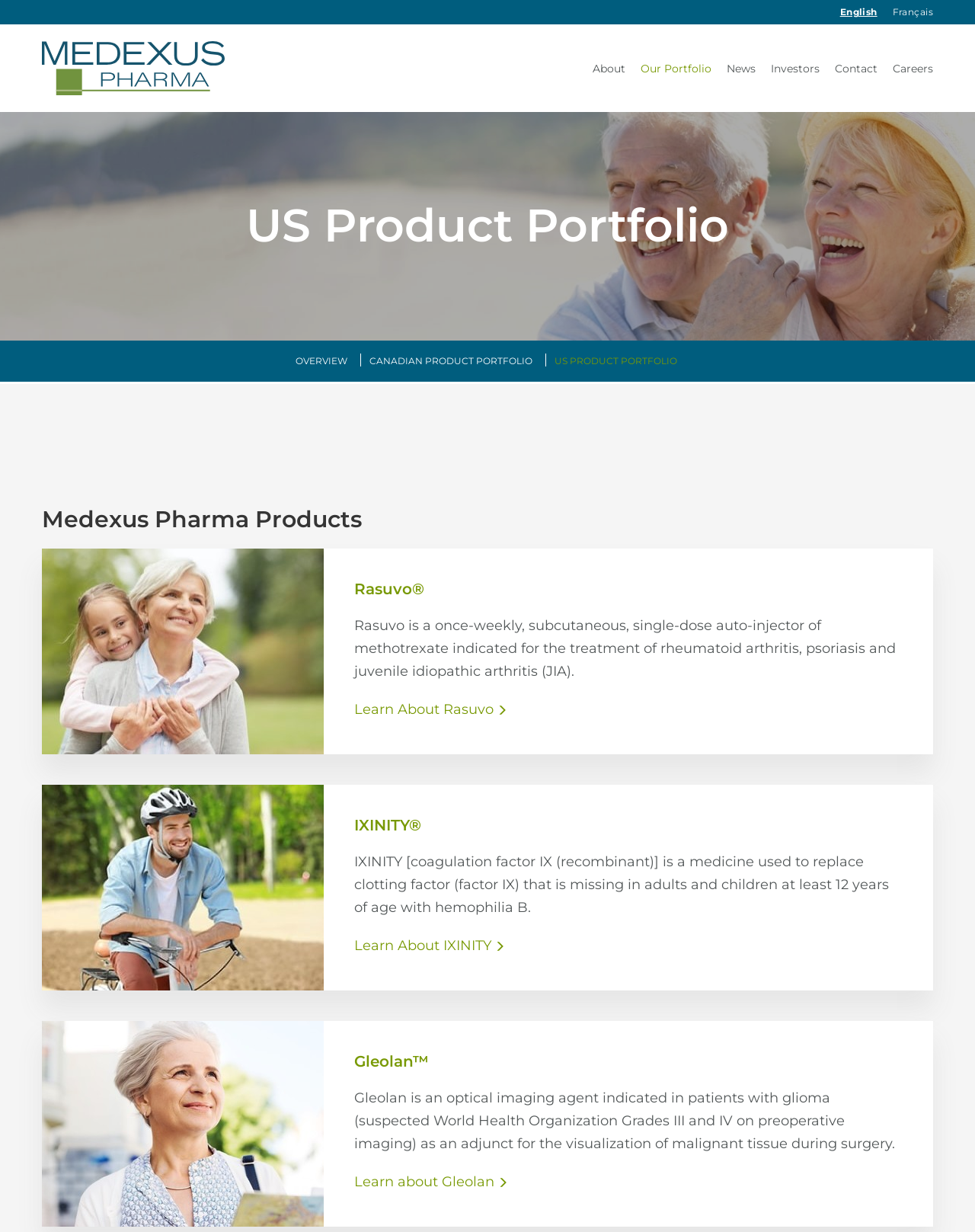Using the element description: "FingerprintJS", determine the bounding box coordinates. The coordinates should be in the format [left, top, right, bottom], with values between 0 and 1.

None